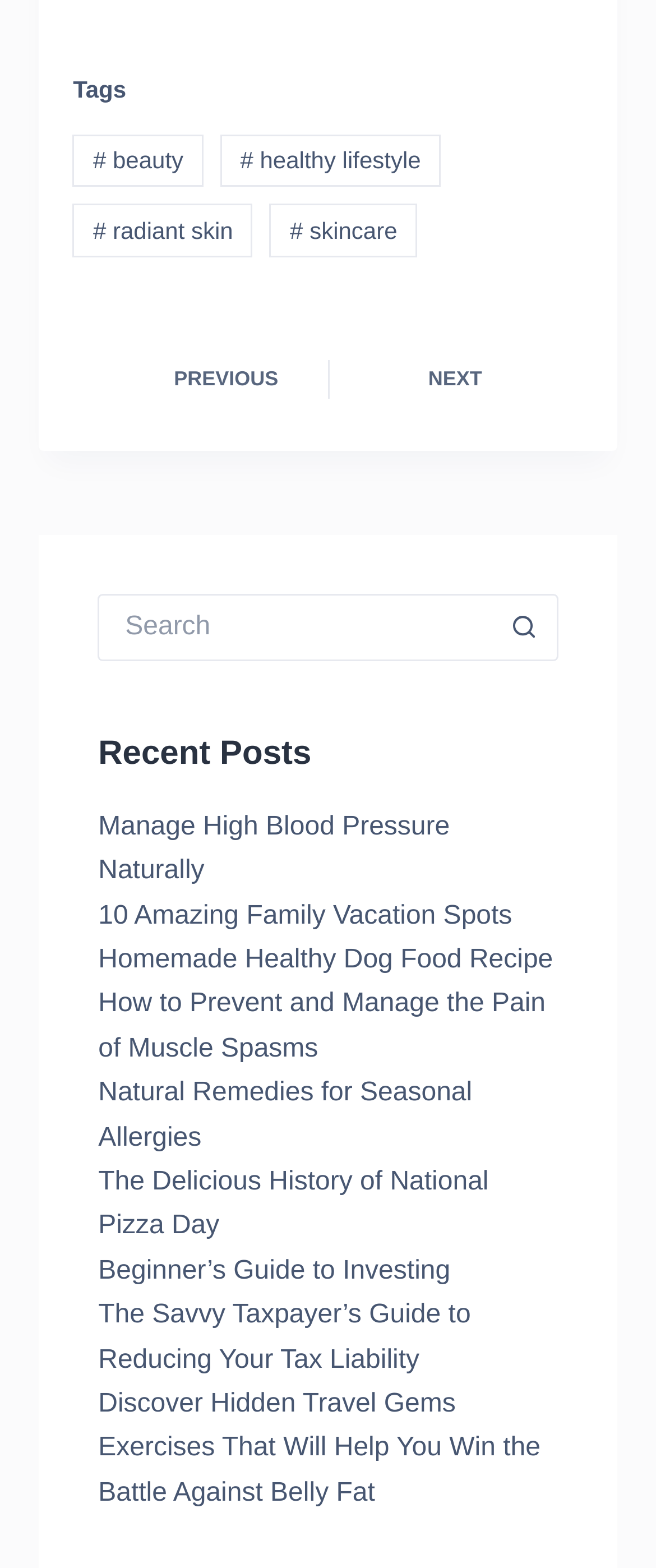How many images are there in the 'PREVIOUS' link?
Respond with a short answer, either a single word or a phrase, based on the image.

2